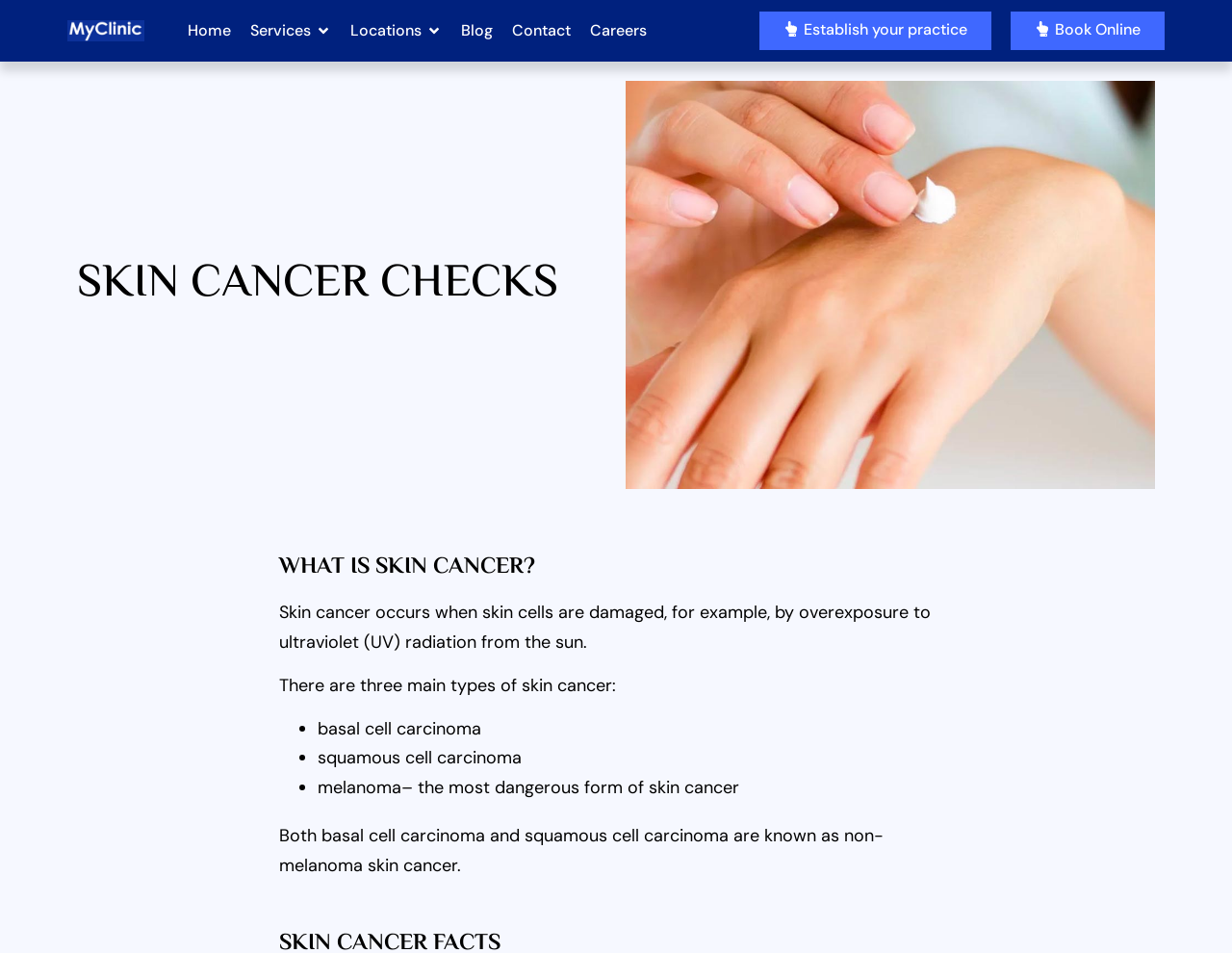Based on the image, give a detailed response to the question: How many navigation links are available?

The navigation menu has seven links, which are Home, Services, Locations, Blog, Contact, Careers, and Establish your practice.